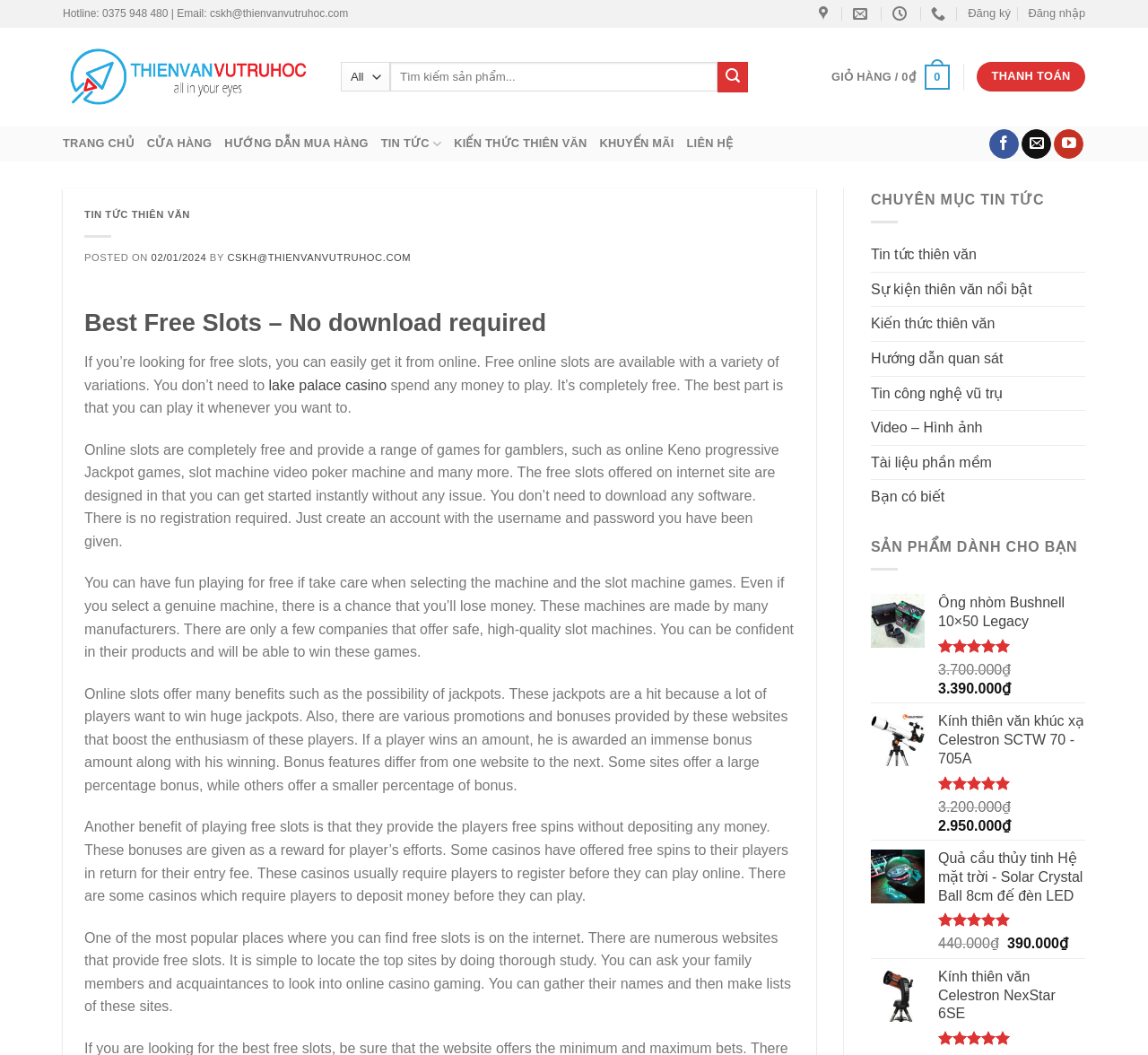What is the current price of the Ống nhòm Bushnell 10×50 Legacy?
Using the image as a reference, give an elaborate response to the question.

The current price of the Ống nhòm Bushnell 10×50 Legacy can be found in the static text element that says 'Current price is: 3.390.000₫.'.